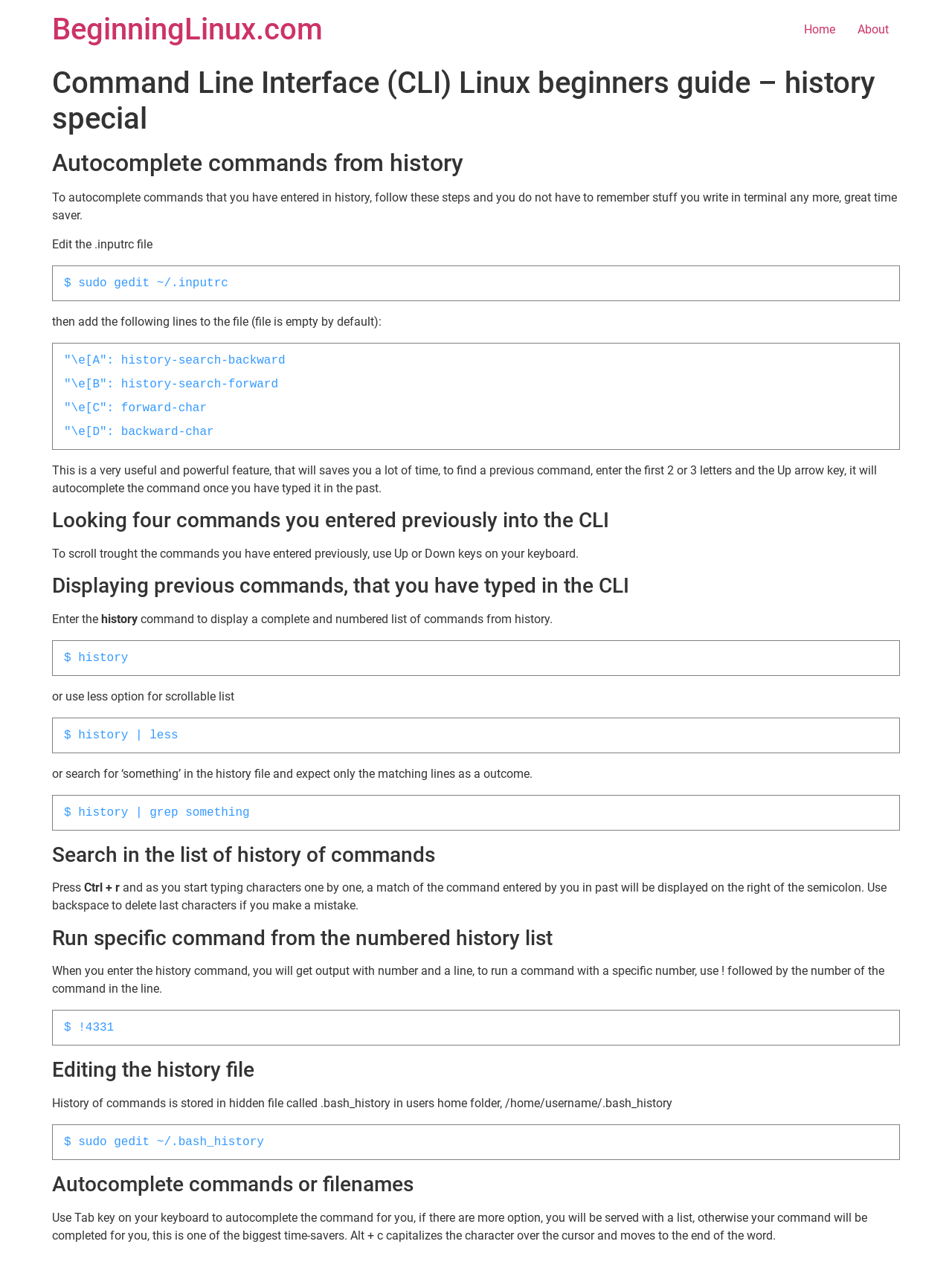How do you run a specific command from the numbered history list?
Please give a detailed and thorough answer to the question, covering all relevant points.

The webpage explains that when you enter the history command, you will get output with a number and a line. To run a command with a specific number, you need to use the ! symbol followed by the number of the command in the line.